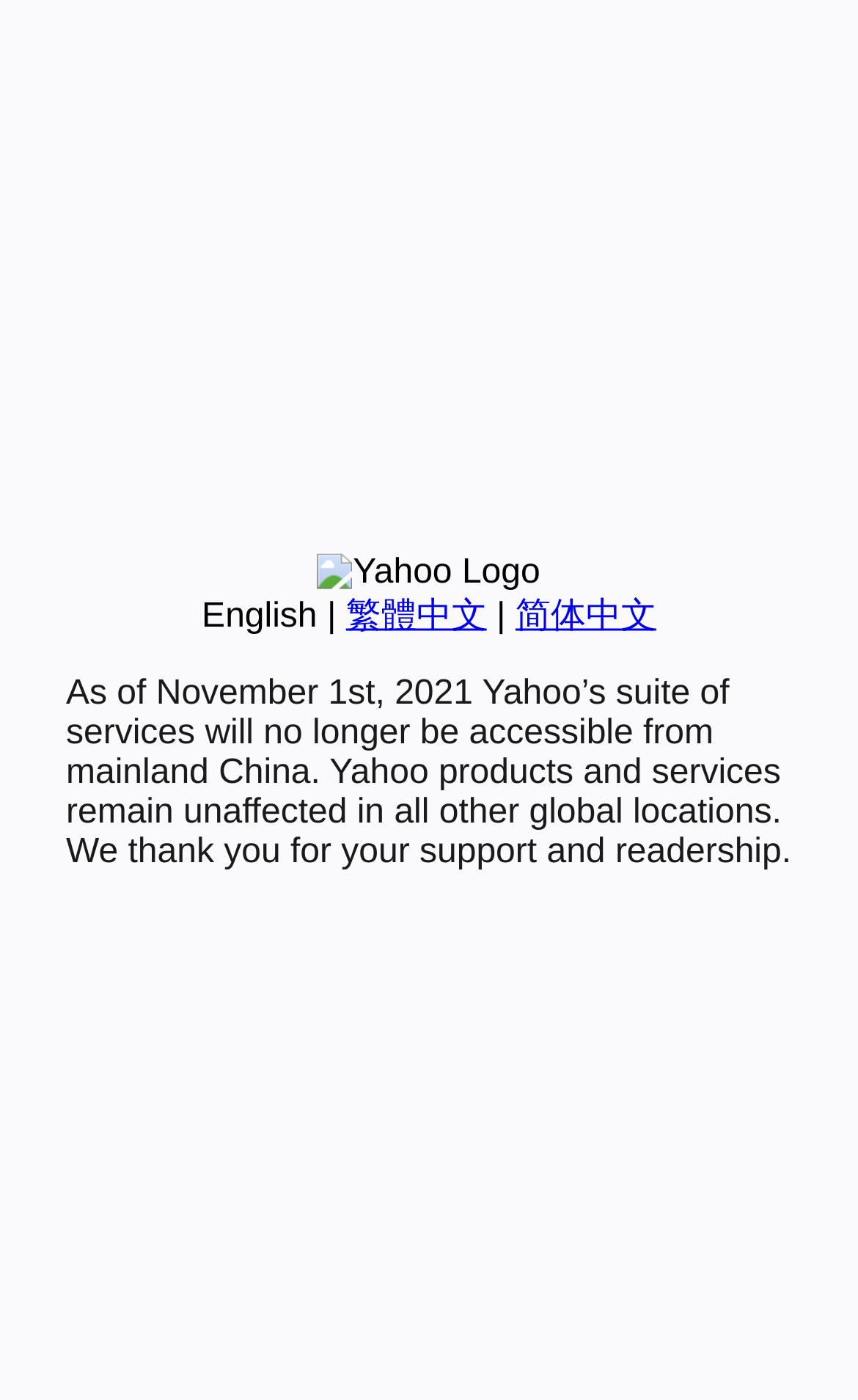Determine the bounding box coordinates for the UI element described. Format the coordinates as (top-left x, top-left y, bottom-right x, bottom-right y) and ensure all values are between 0 and 1. Element description: Technology

None